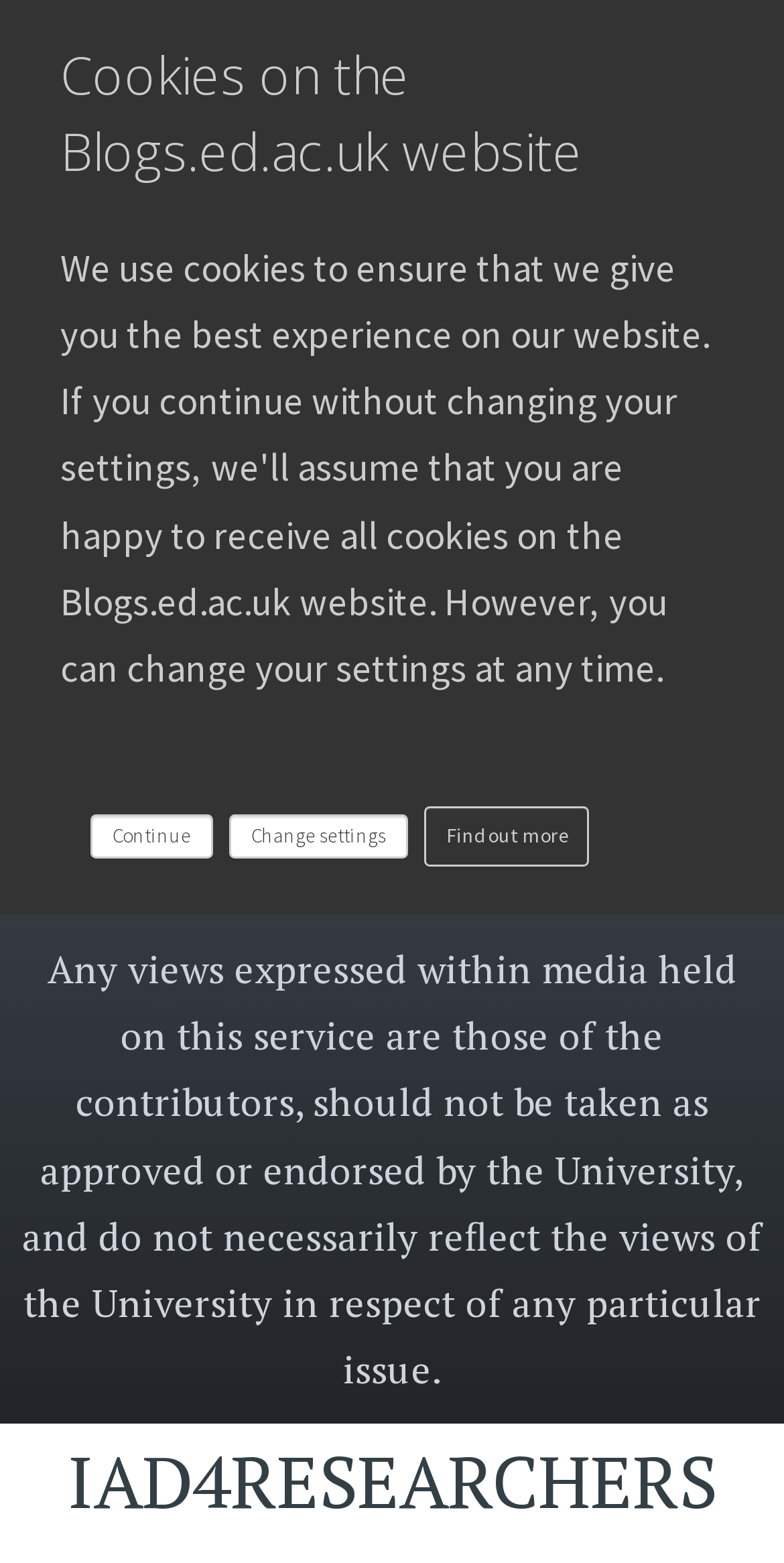How many buttons are there on the webpage?
Respond with a short answer, either a single word or a phrase, based on the image.

2